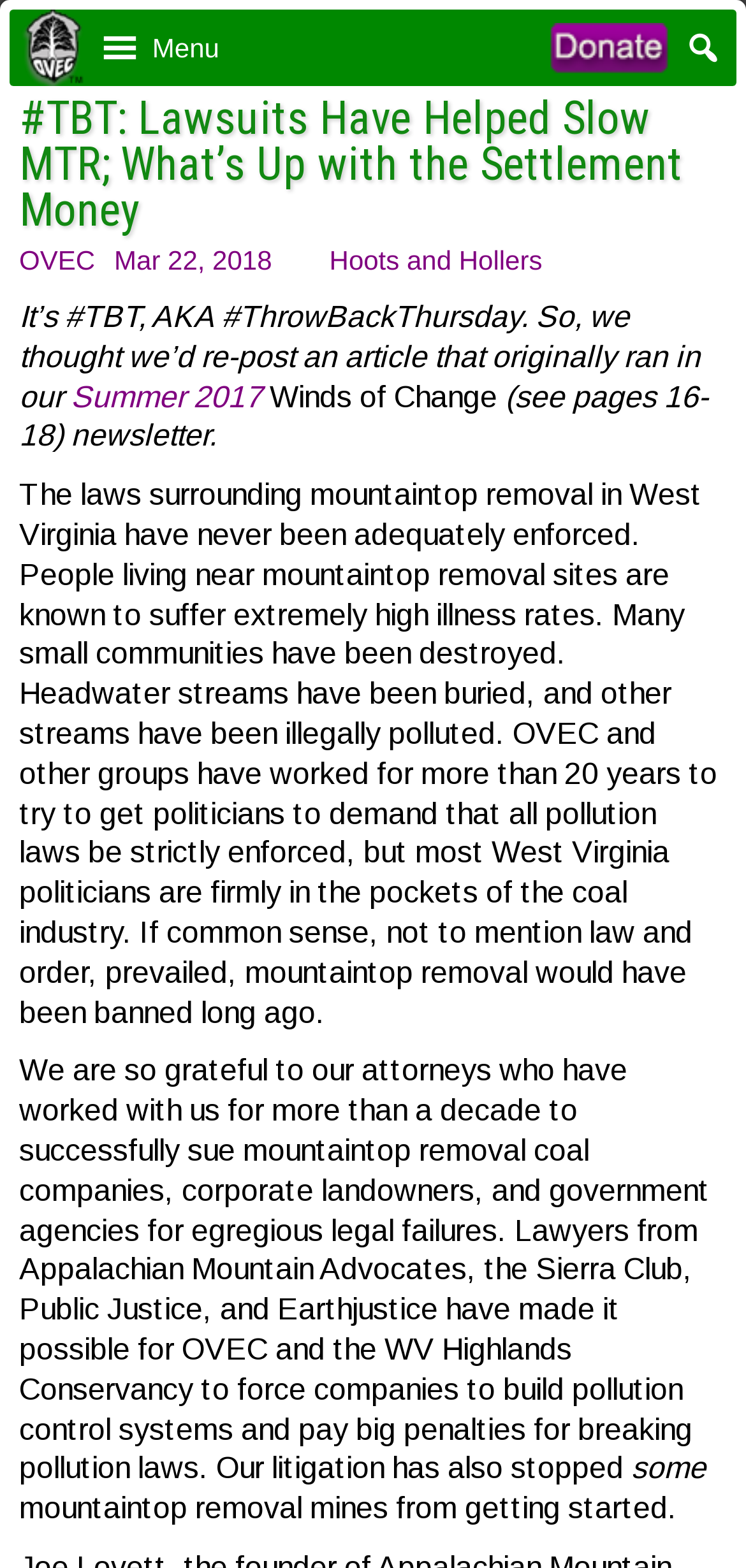Give a detailed account of the webpage, highlighting key information.

The webpage appears to be an article or blog post with a focus on mountaintop removal in West Virginia. At the top of the page, there is a header section with a menu button on the left and a search bar on the right. Below the header, there is a large heading that reads "#TBT: Lawsuits Have Helped Slow MTR; What's Up with the Settlement Money".

To the left of the heading, there is a link and an image, which appears to be a logo or icon. On the right side of the heading, there are three links: "OVEC", "Mar 22, 2018", and "Hoots and Hollers". 

The main content of the page is a long article that discusses the laws surrounding mountaintop removal in West Virginia and the efforts of OVEC and other groups to enforce these laws. The article is divided into several paragraphs, with the first paragraph introducing the topic and subsequent paragraphs providing more details about the issue and the legal battles fought by OVEC and its allies.

Throughout the article, there are several links to other pages or articles, including "Summer 2017" and "Winds of Change". The article also includes several images, although their content is not specified. Overall, the webpage appears to be a informative article or blog post about a specific environmental issue in West Virginia.